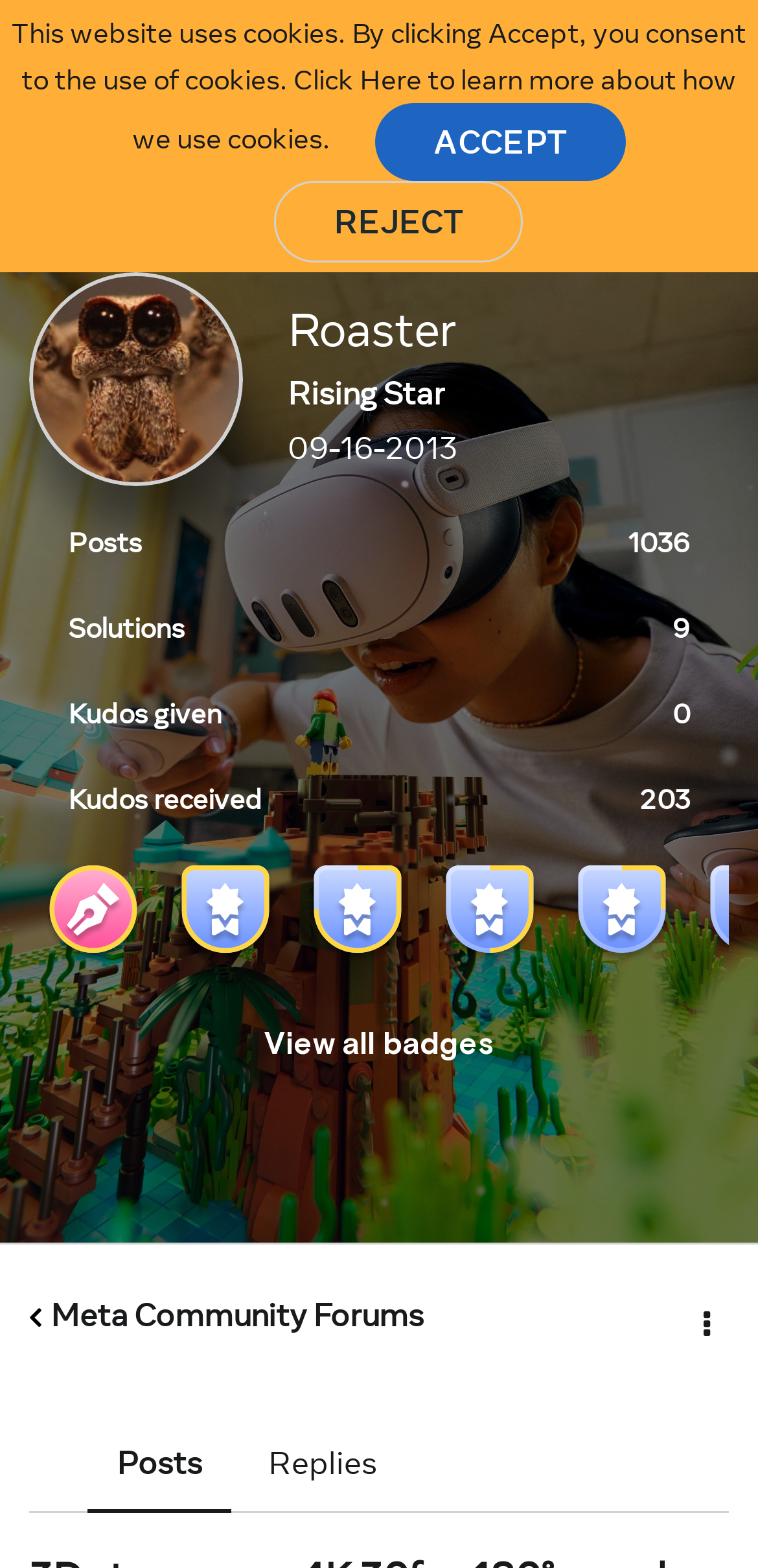What is the user's current tab?
Please provide a comprehensive answer based on the contents of the image.

I saw that the tab 'Posts' is selected, indicated by the 'selected: True' property, which means the user is currently viewing the Posts tab.